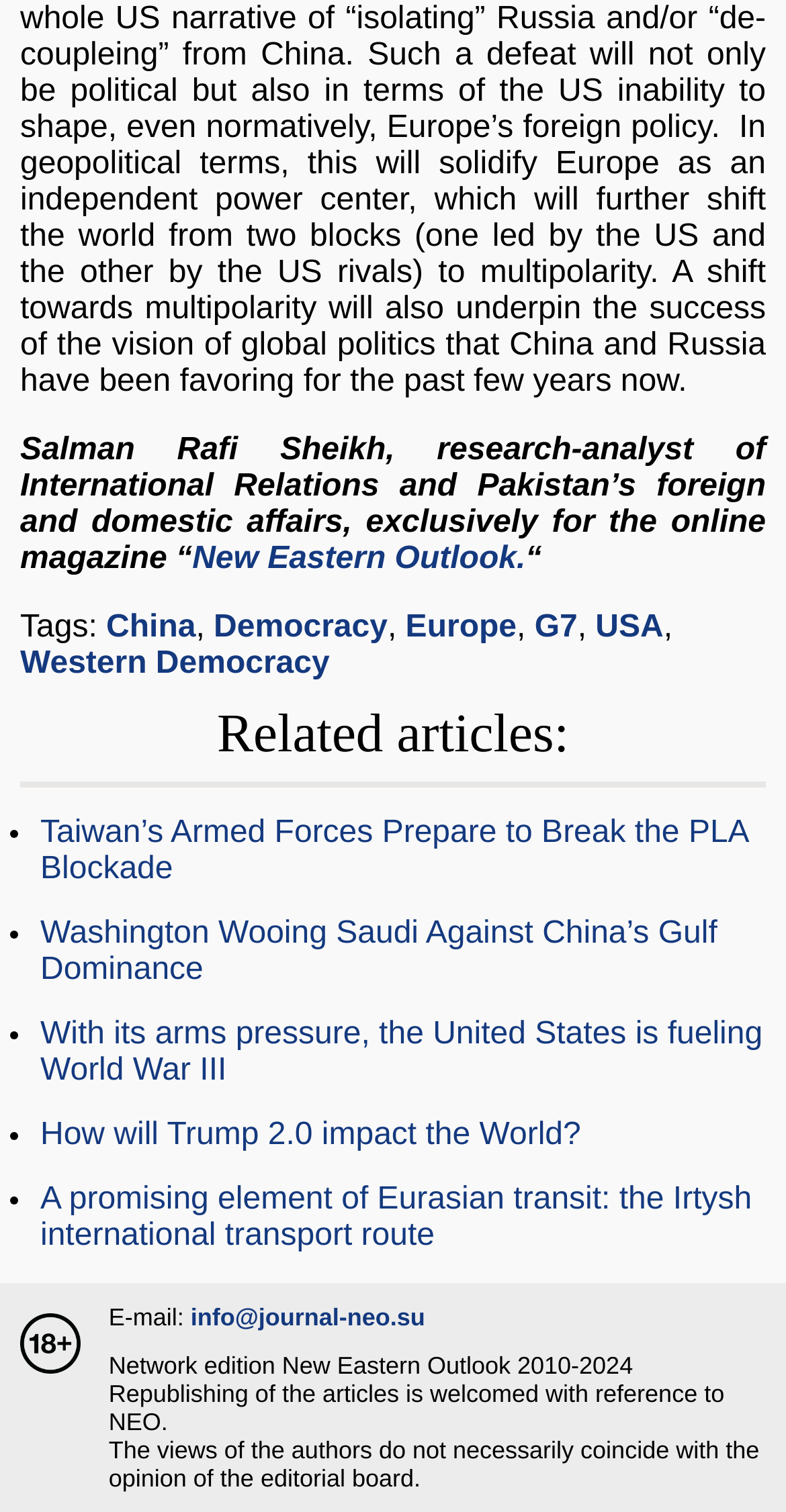Find the bounding box coordinates corresponding to the UI element with the description: "Western Democracy". The coordinates should be formatted as [left, top, right, bottom], with values as floats between 0 and 1.

[0.026, 0.428, 0.419, 0.45]